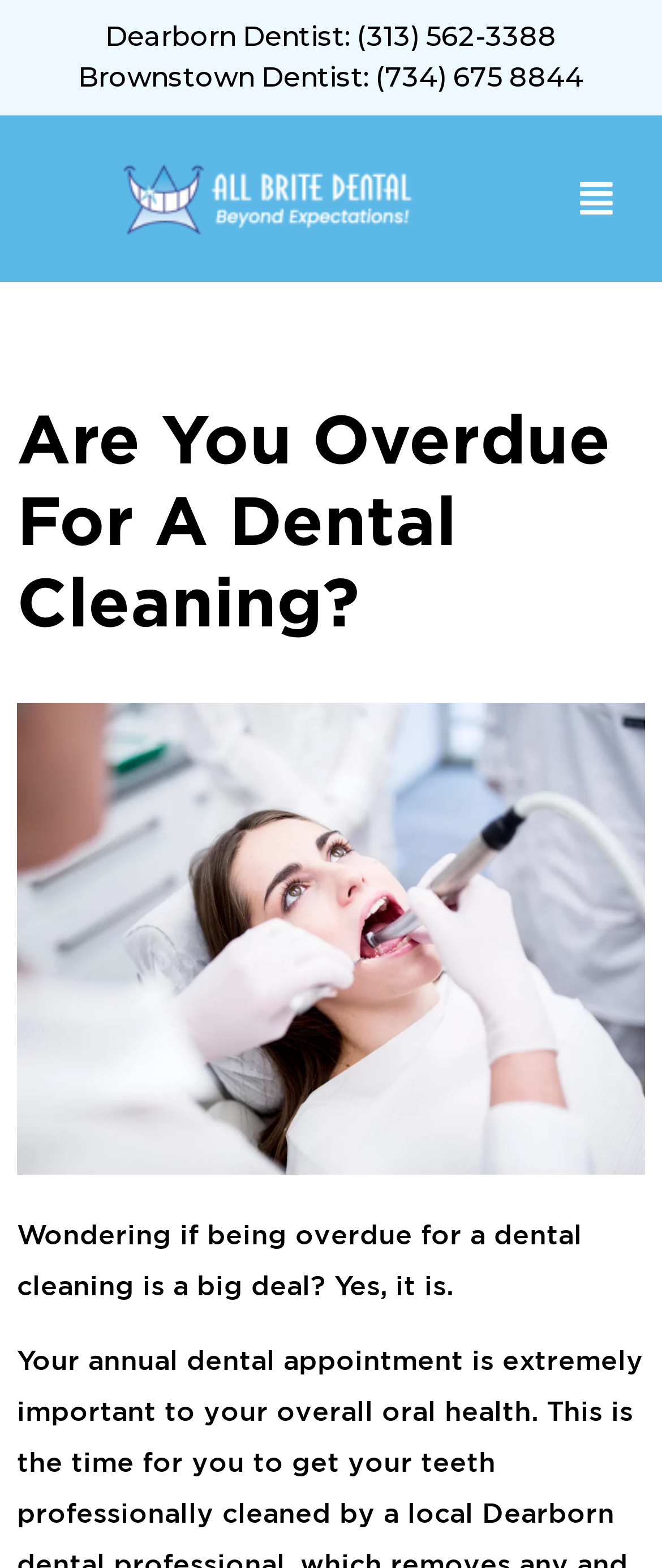Highlight the bounding box of the UI element that corresponds to this description: "Dearborn Dentist: (313) 562-3388".

[0.159, 0.011, 0.841, 0.037]